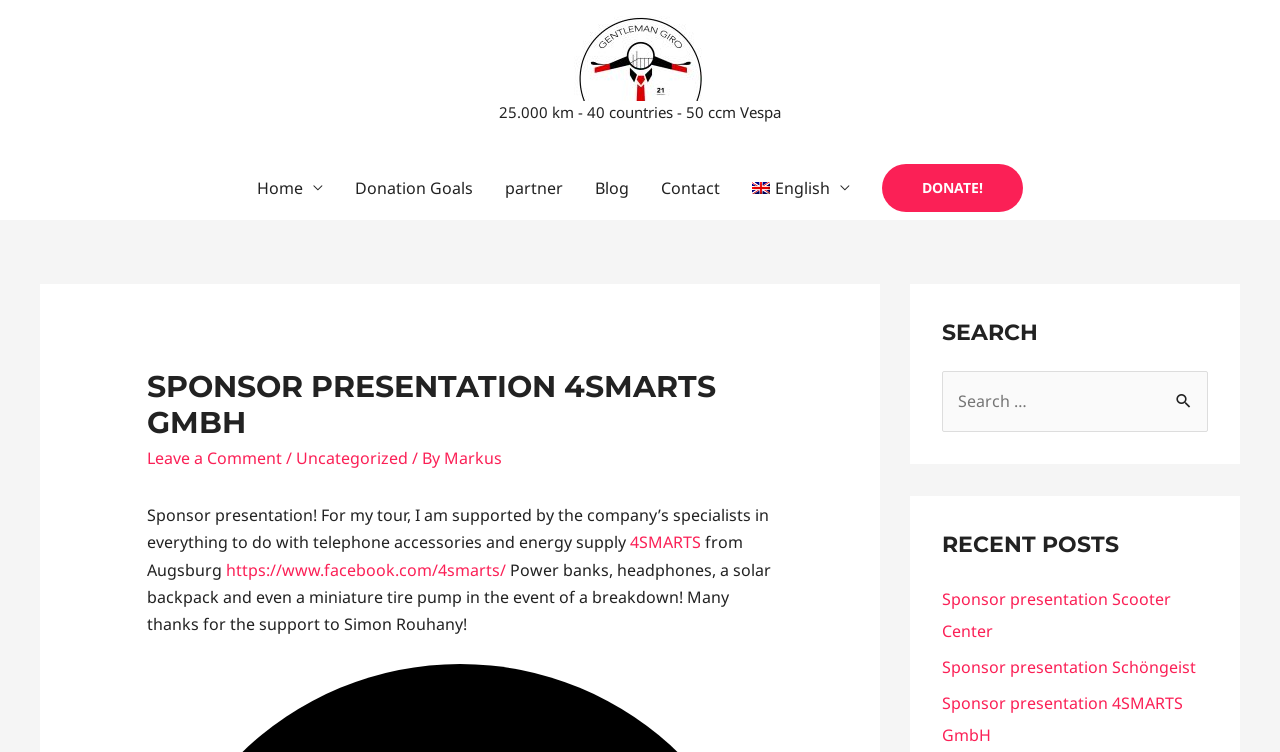Predict the bounding box of the UI element that fits this description: "Donation Goals".

[0.265, 0.207, 0.382, 0.292]